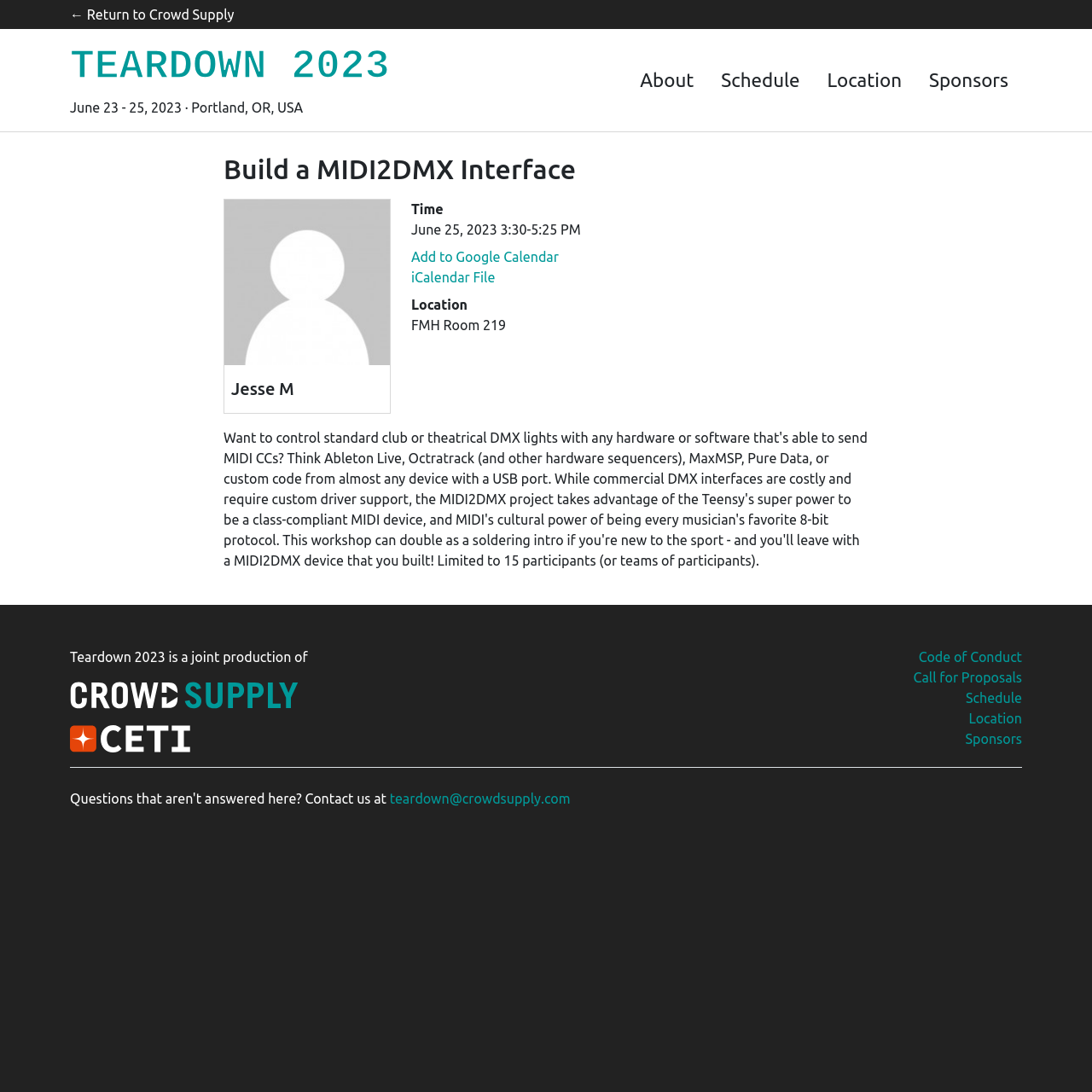Identify the bounding box coordinates for the element that needs to be clicked to fulfill this instruction: "view the schedule". Provide the coordinates in the format of four float numbers between 0 and 1: [left, top, right, bottom].

[0.648, 0.047, 0.745, 0.099]